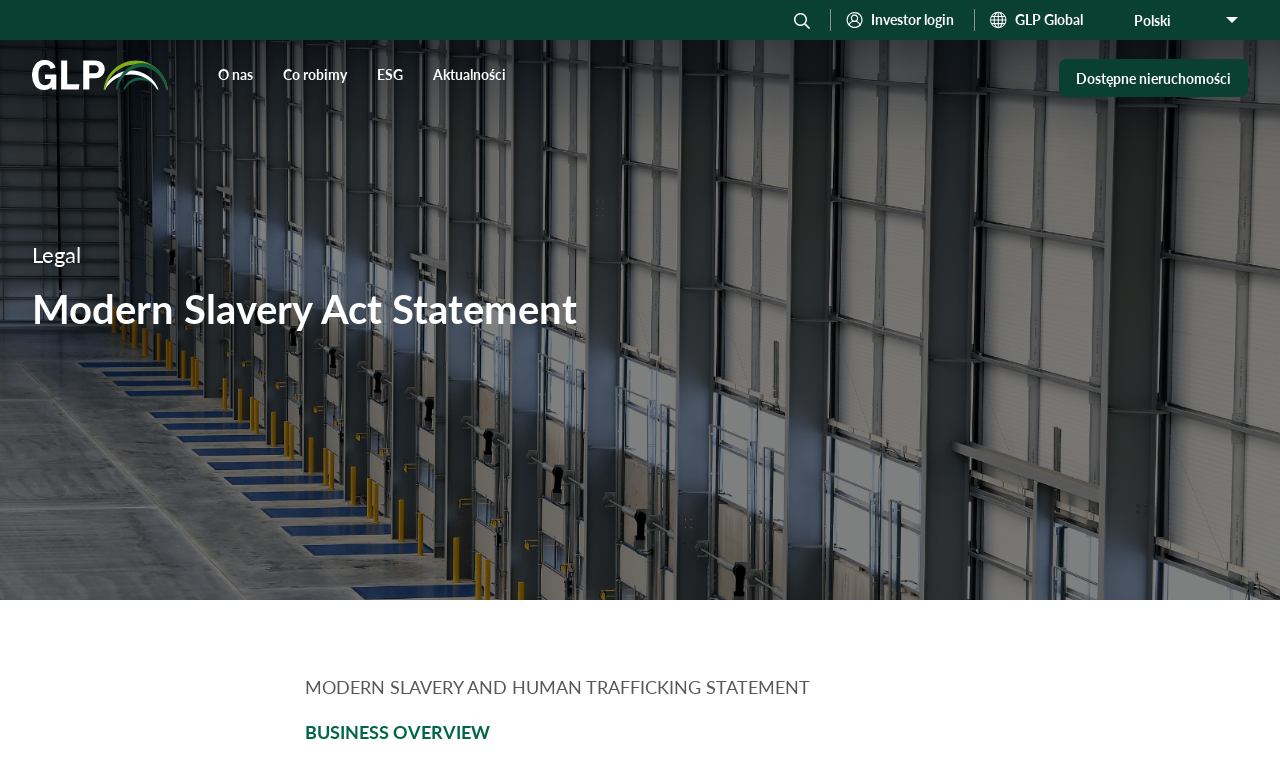Determine the bounding box coordinates of the clickable region to carry out the instruction: "View GLP Site Logo".

[0.025, 0.053, 0.131, 0.151]